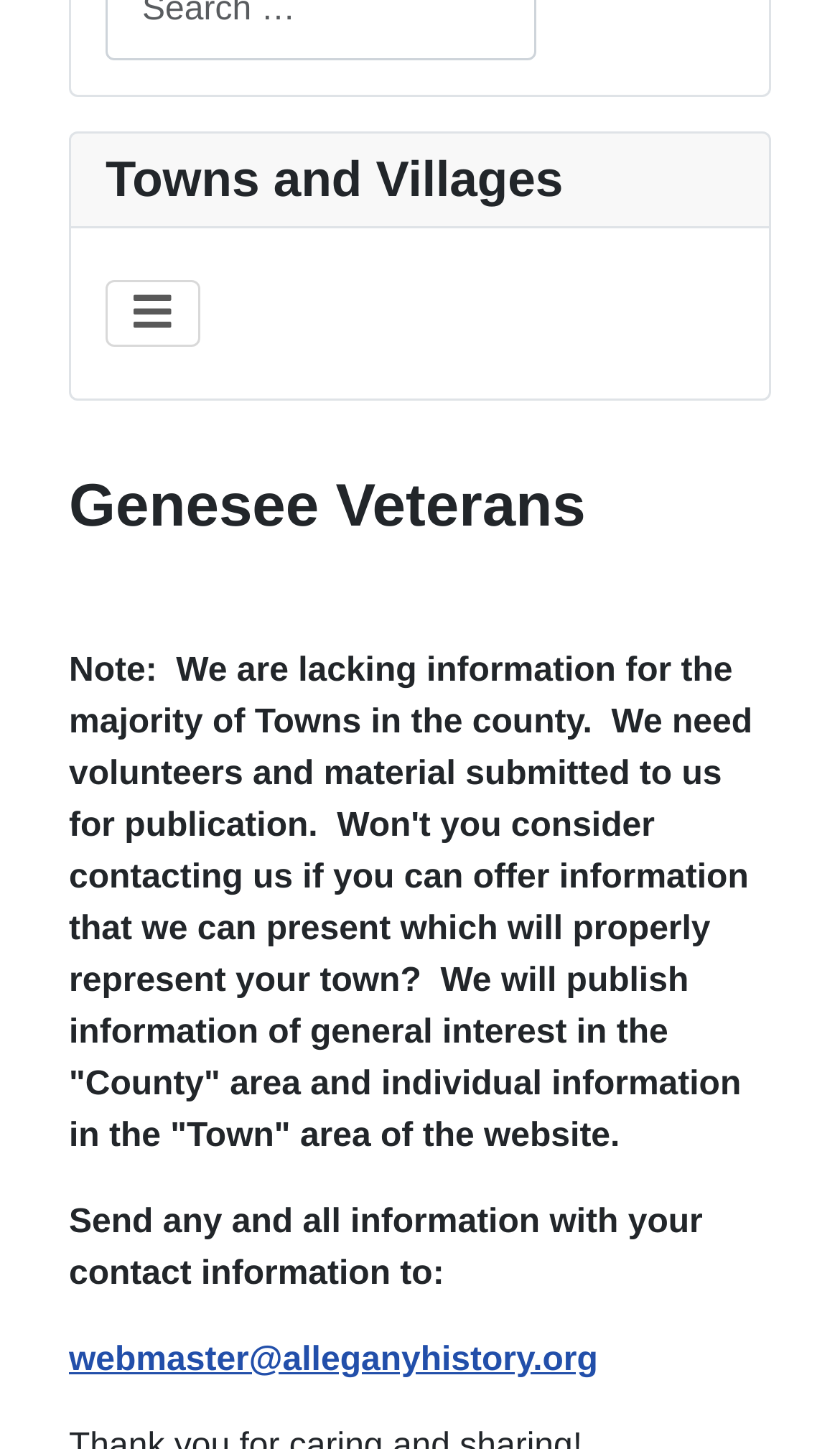Determine the bounding box coordinates for the HTML element mentioned in the following description: "webmaster@alleganyhistory.org". The coordinates should be a list of four floats ranging from 0 to 1, represented as [left, top, right, bottom].

[0.082, 0.926, 0.712, 0.951]